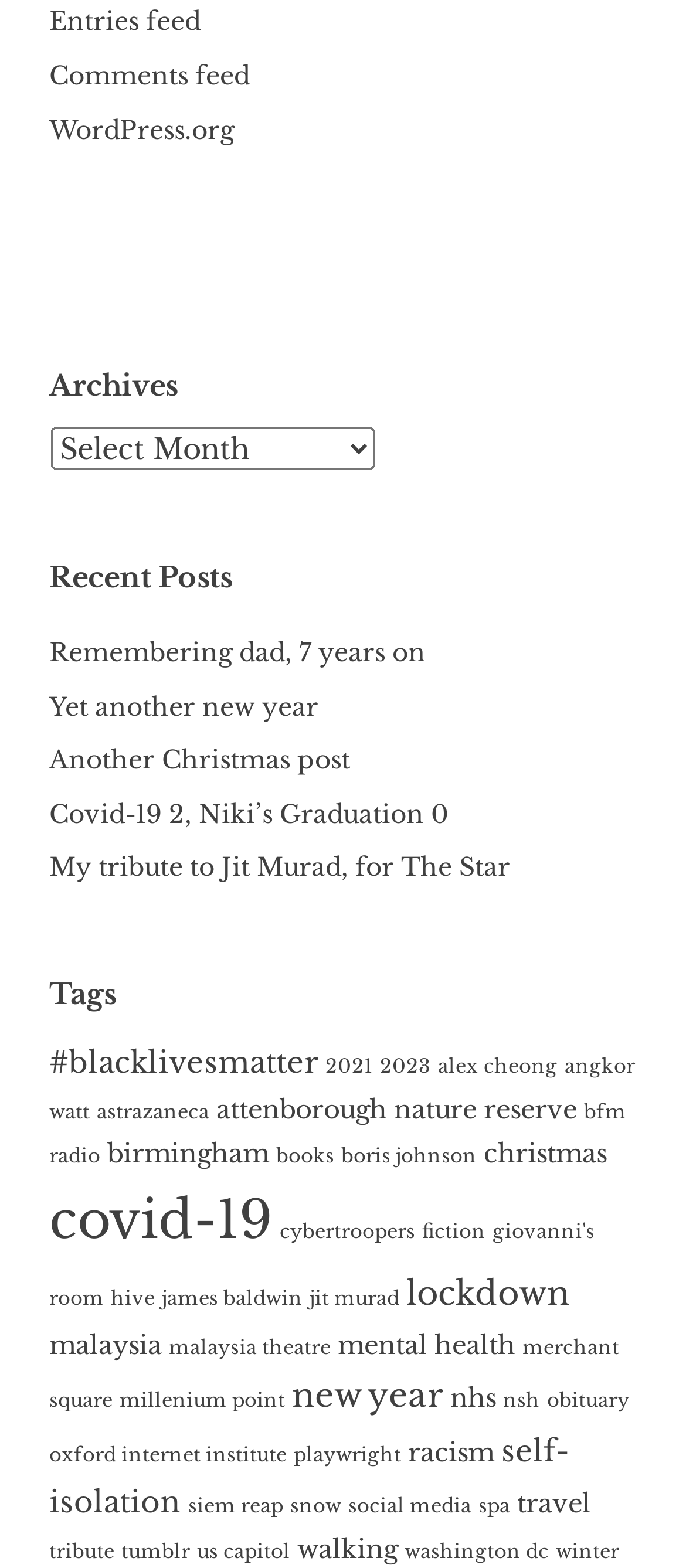Please provide the bounding box coordinates in the format (top-left x, top-left y, bottom-right x, bottom-right y). Remember, all values are floating point numbers between 0 and 1. What is the bounding box coordinate of the region described as: winter

[0.81, 0.982, 0.903, 0.996]